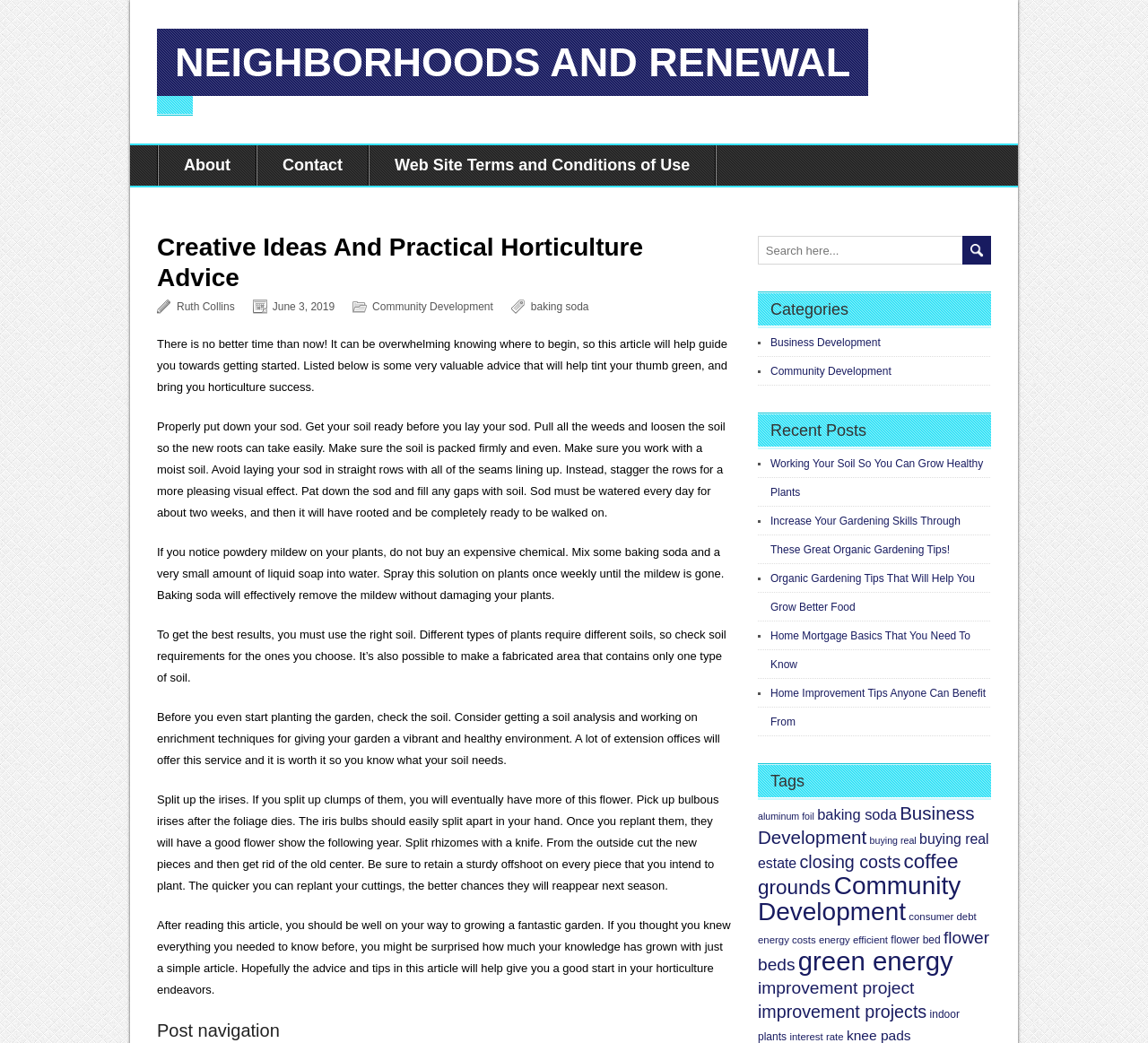From the element description Neighborhoods and Renewal, predict the bounding box coordinates of the UI element. The coordinates must be specified in the format (top-left x, top-left y, bottom-right x, bottom-right y) and should be within the 0 to 1 range.

[0.152, 0.04, 0.741, 0.079]